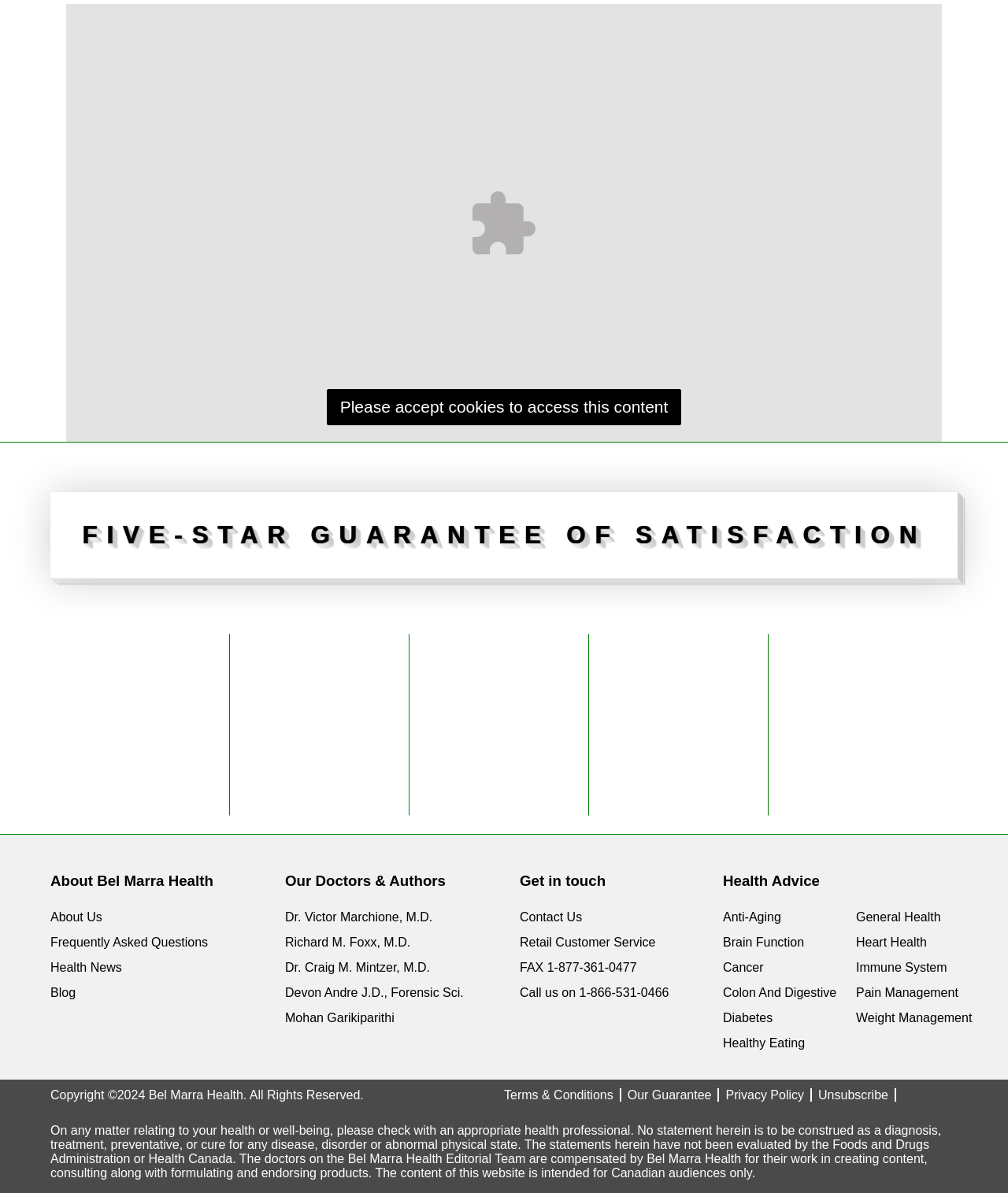Bounding box coordinates must be specified in the format (top-left x, top-left y, bottom-right x, bottom-right y). All values should be floating point numbers between 0 and 1. What are the bounding box coordinates of the UI element described as: ocation Map

None